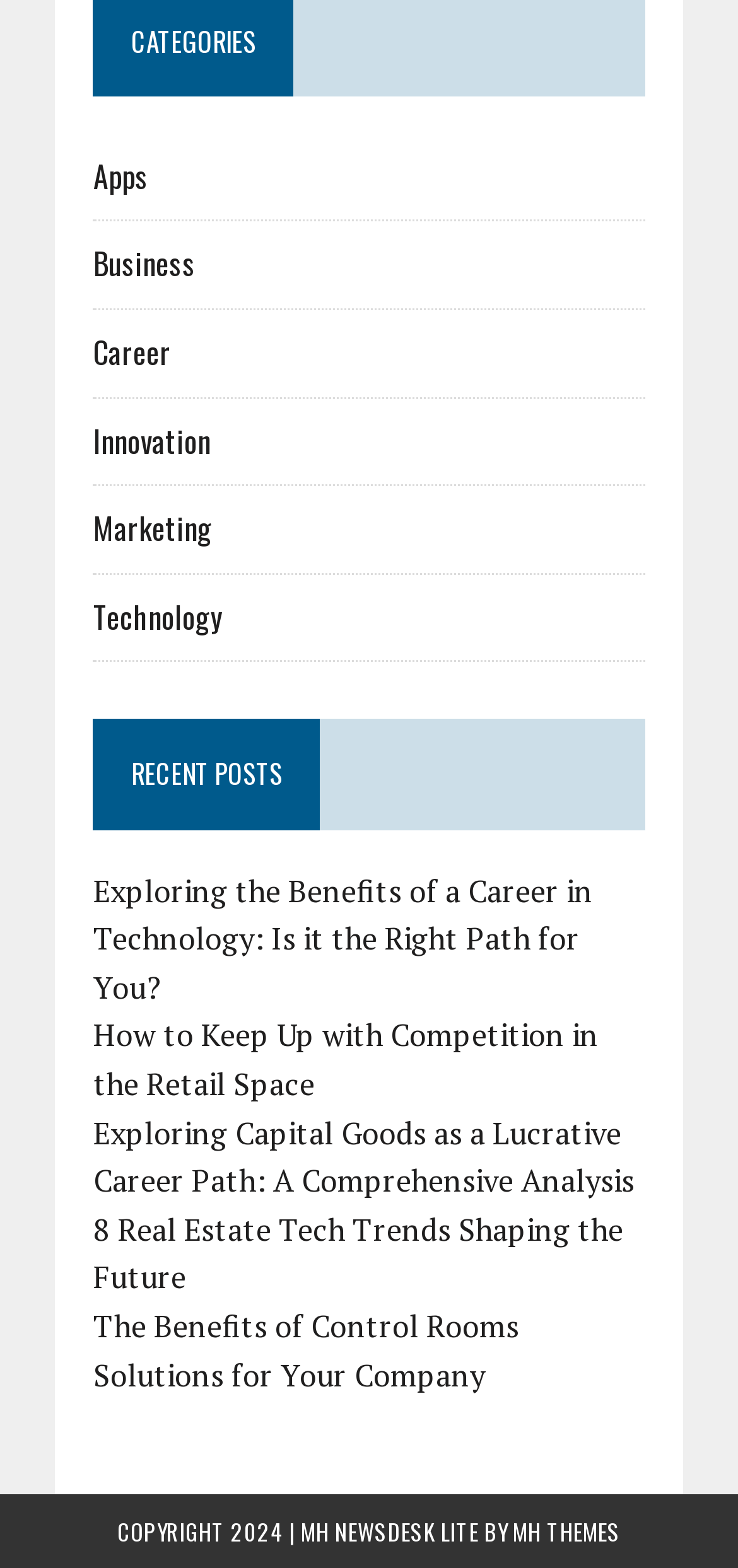Can you specify the bounding box coordinates for the region that should be clicked to fulfill this instruction: "Learn about 8 Real Estate Tech Trends".

[0.126, 0.77, 0.844, 0.828]